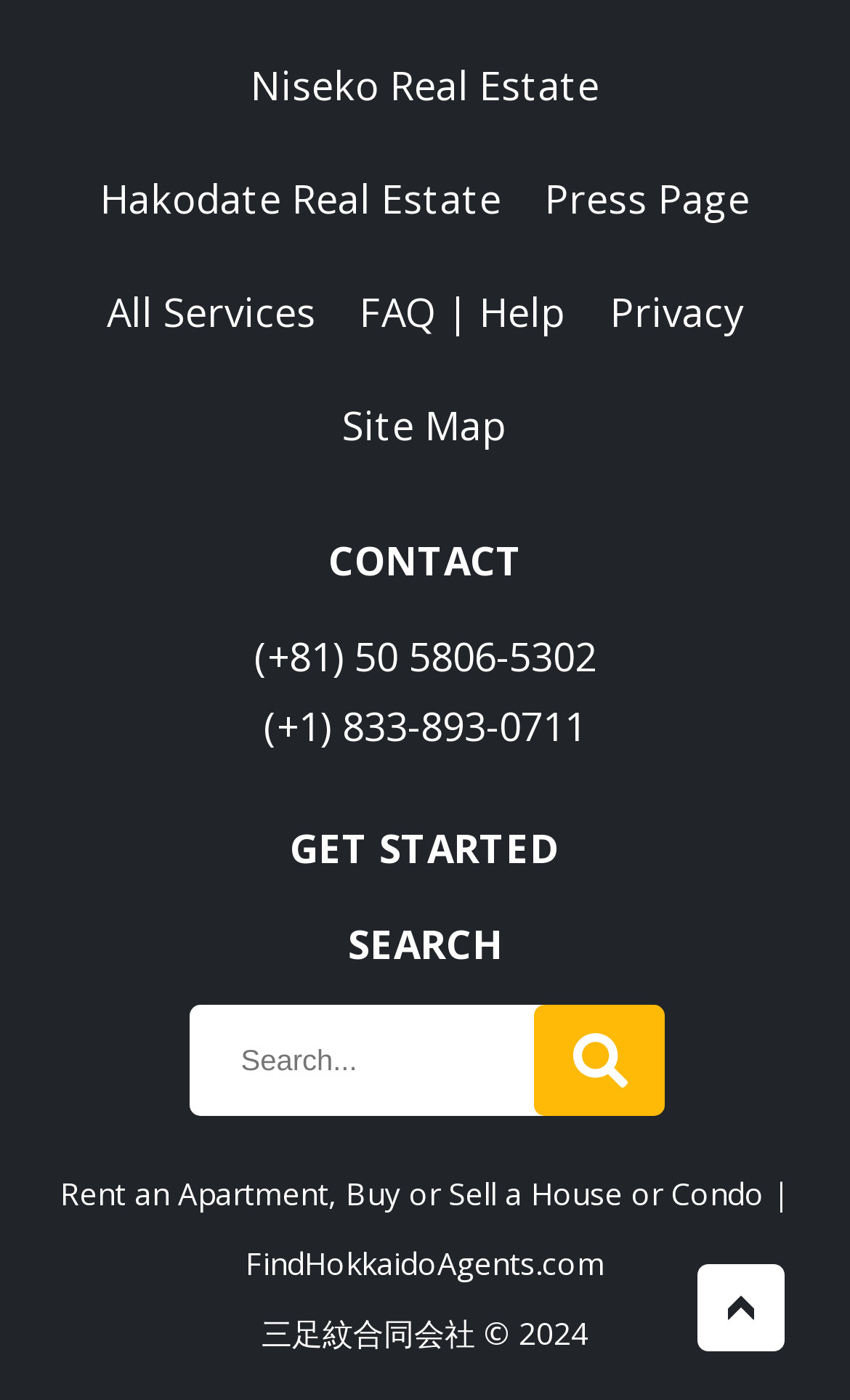Please specify the bounding box coordinates in the format (top-left x, top-left y, bottom-right x, bottom-right y), with values ranging from 0 to 1. Identify the bounding box for the UI component described as follows: All Services

[0.126, 0.203, 0.372, 0.241]